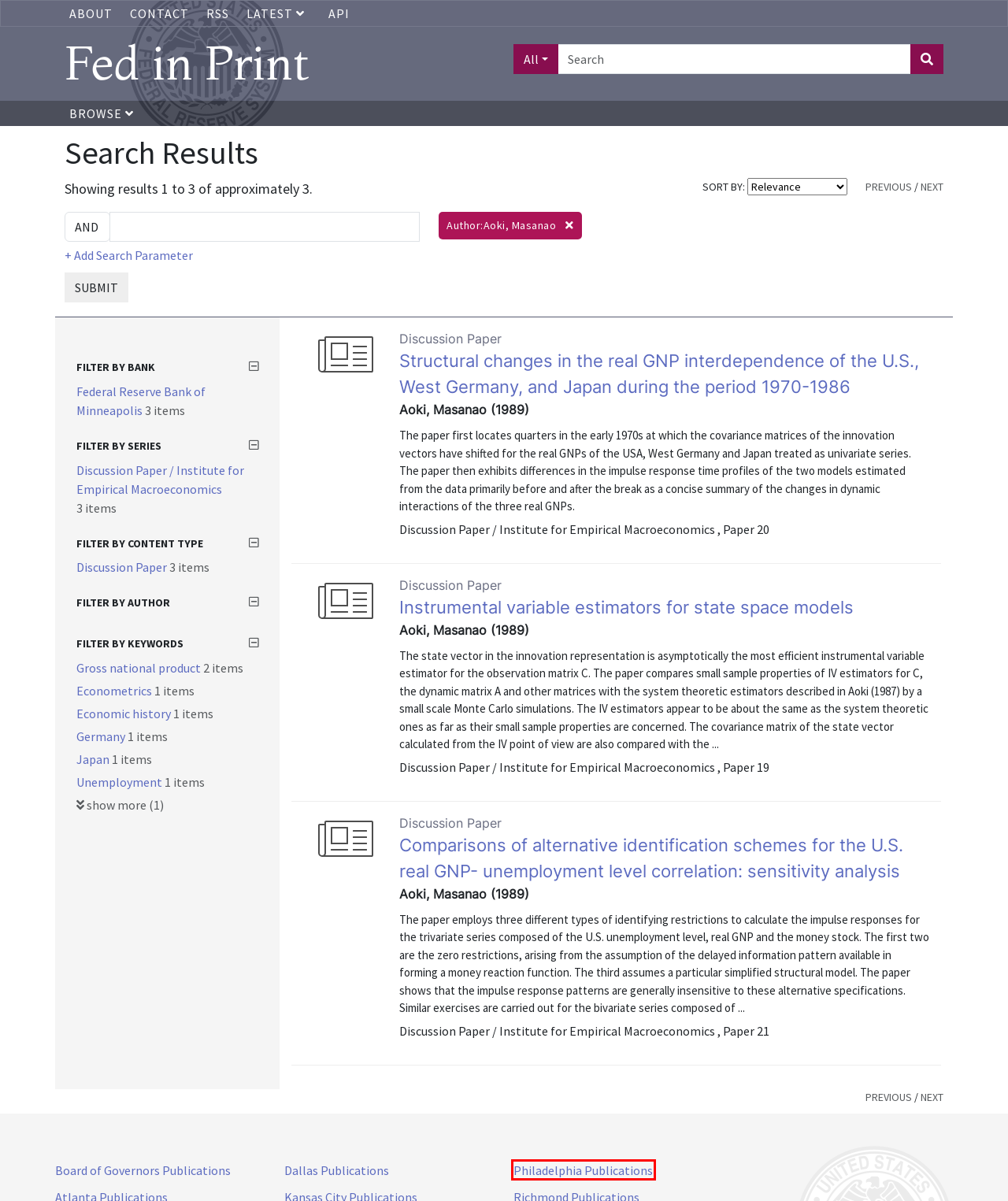Given a screenshot of a webpage with a red bounding box around a UI element, please identify the most appropriate webpage description that matches the new webpage after you click on the element. Here are the candidates:
A. Federal Reserve Board - Publications
B. Aoki, Masanao/about | Author |
                Fed in Print
C. Aoki, Masanao/item/fedmem/38905 | Author |
                Fed in Print
D. Aoki, Masanao/item/fedmem/38906 | Author |
                Fed in Print
E. Publications
F. Publications  - Federal Reserve Bank of Atlanta
G. Aoki, Masanao/contact | Author |
                Fed in Print
H. All Work

H